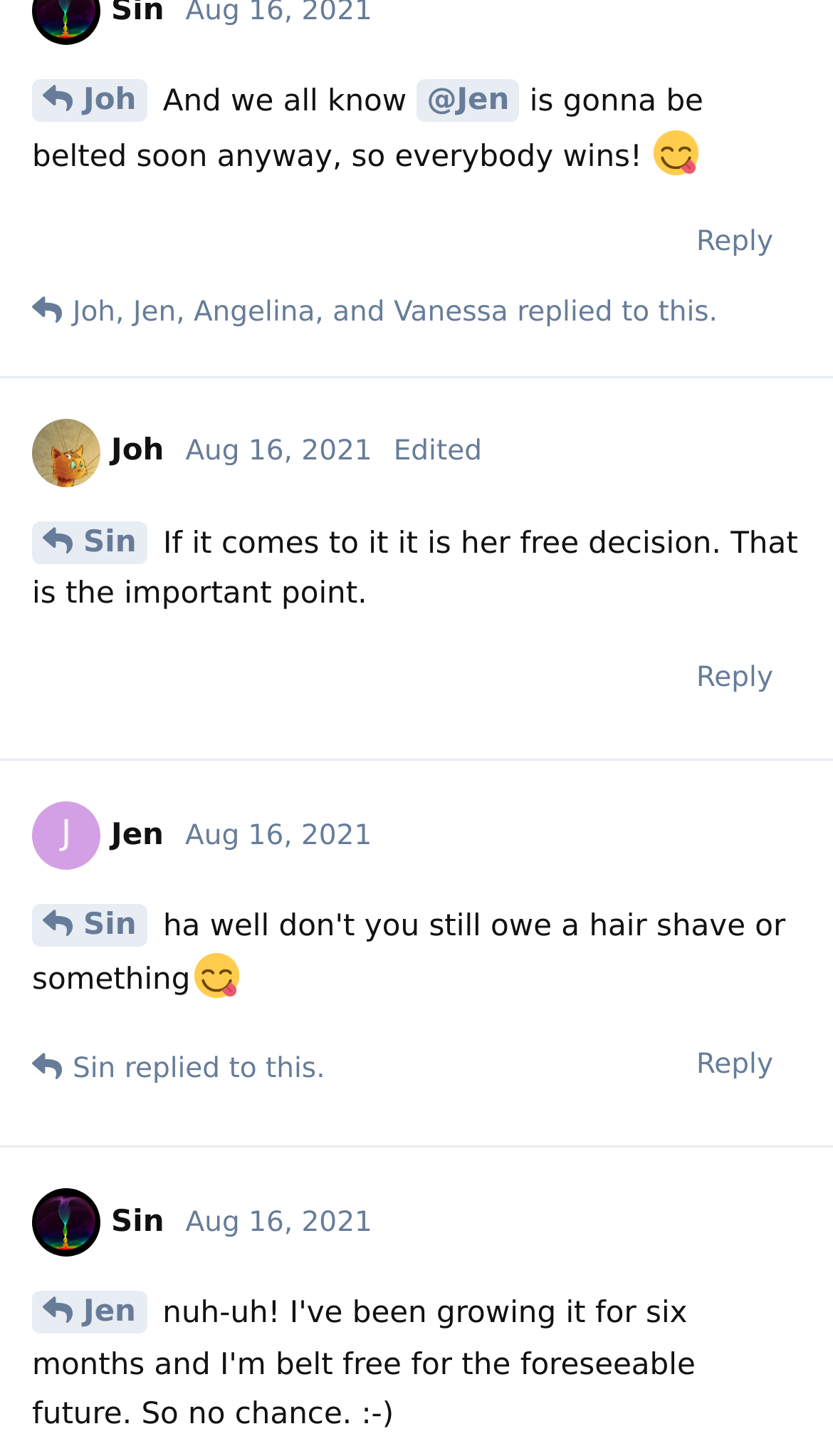Locate the bounding box coordinates of the area that needs to be clicked to fulfill the following instruction: "Click on the link 'Jen'". The coordinates should be in the format of four float numbers between 0 and 1, namely [left, top, right, bottom].

[0.5, 0.055, 0.624, 0.084]